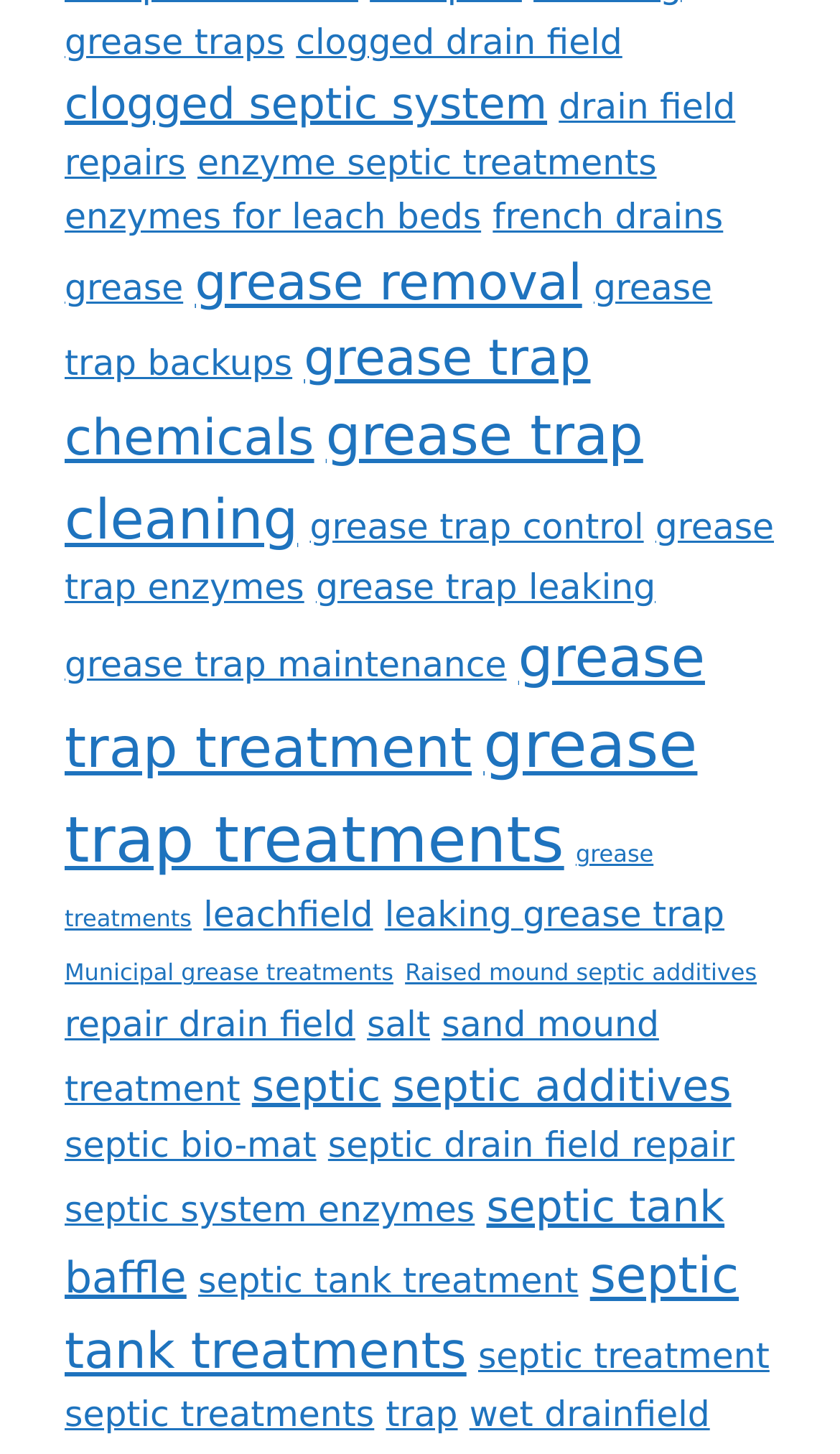Look at the image and write a detailed answer to the question: 
How many items are related to grease trap cleaning?

By examining the link 'grease trap cleaning (5 items)', it is clear that there are 5 items related to this topic.